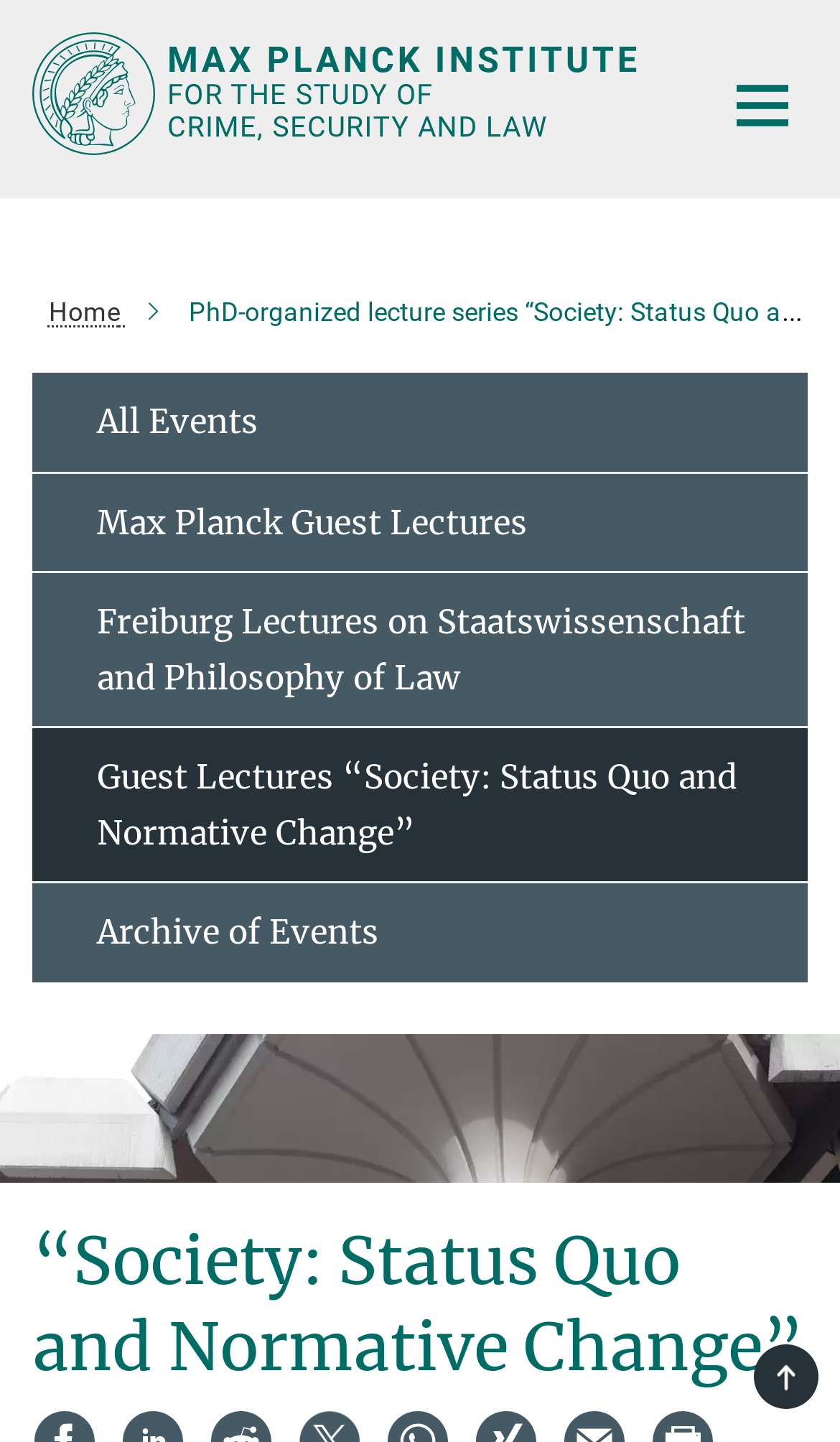Articulate a detailed summary of the webpage's content and design.

The webpage is about the "Society: Status Quo and Normative Change" lecture series organized by PhD students at the Max Planck Institute for the Study of Crime, Security and Law. 

At the top left corner, there is a logo of the Max Planck Institute, which is a link to the homepage. Next to it, there is a main navigation menu that spans the entire width of the page. The menu has a toggle button on the right side, which is currently not expanded. 

Below the navigation menu, there is a breadcrumb navigation section that lists several links, including "Home", "All Events", "Max Planck Guest Lectures", "Freiburg Lectures on Staatswissenschaft and Philosophy of Law", "Guest Lectures “Society: Status Quo and Normative Change”", and "Archive of Events". 

Further down, there is a large figure that occupies the full width of the page, containing an image related to the lecture series. Above the image, there is a heading that reads "“Society: Status Quo and Normative Change”". 

At the bottom right corner, there is a "TOP" link, which likely takes the user back to the top of the page.